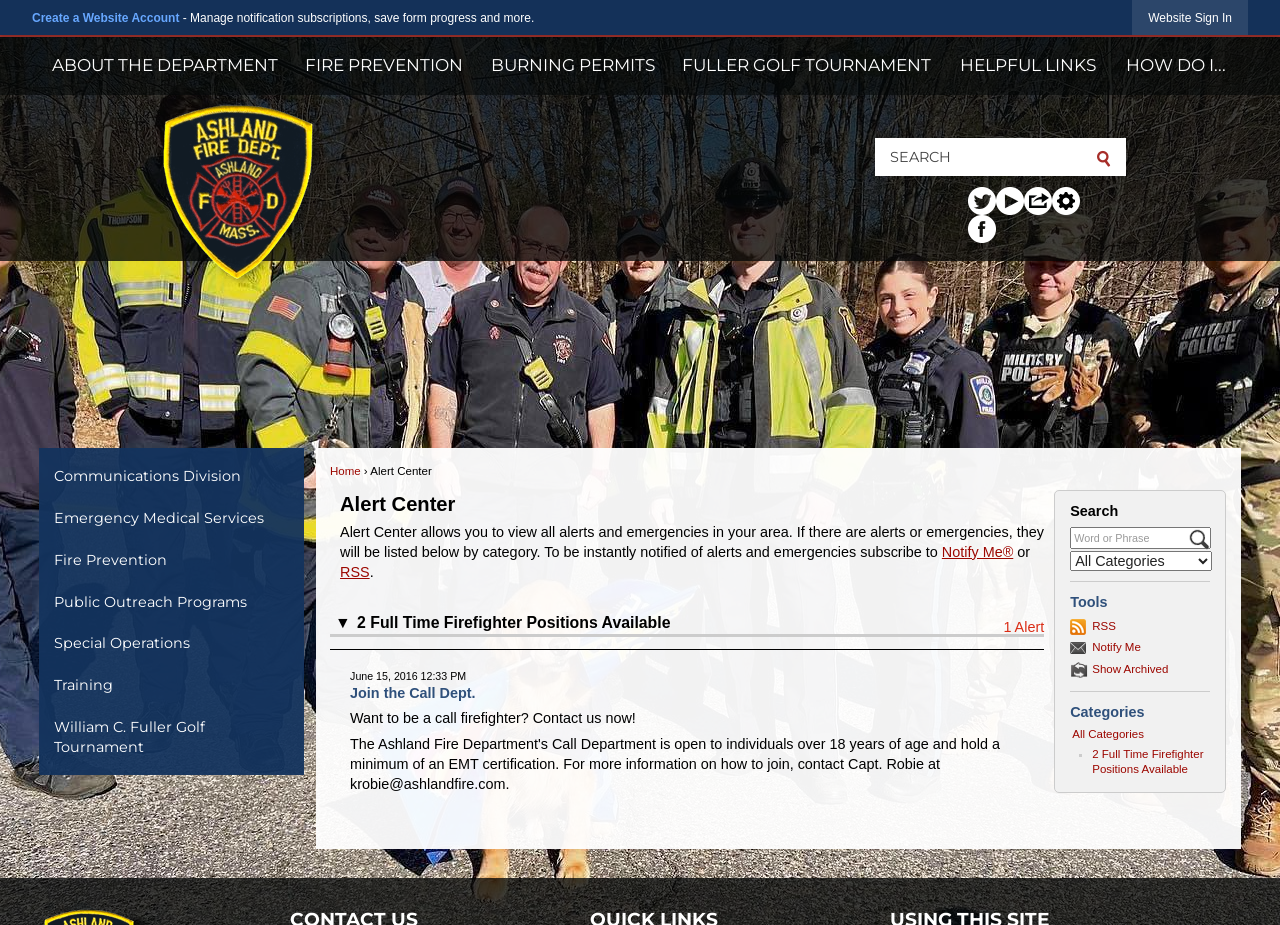Find and provide the bounding box coordinates for the UI element described here: "aria-label="YouTube Opens in new window"". The coordinates should be given as four float numbers between 0 and 1: [left, top, right, bottom].

[0.778, 0.202, 0.8, 0.232]